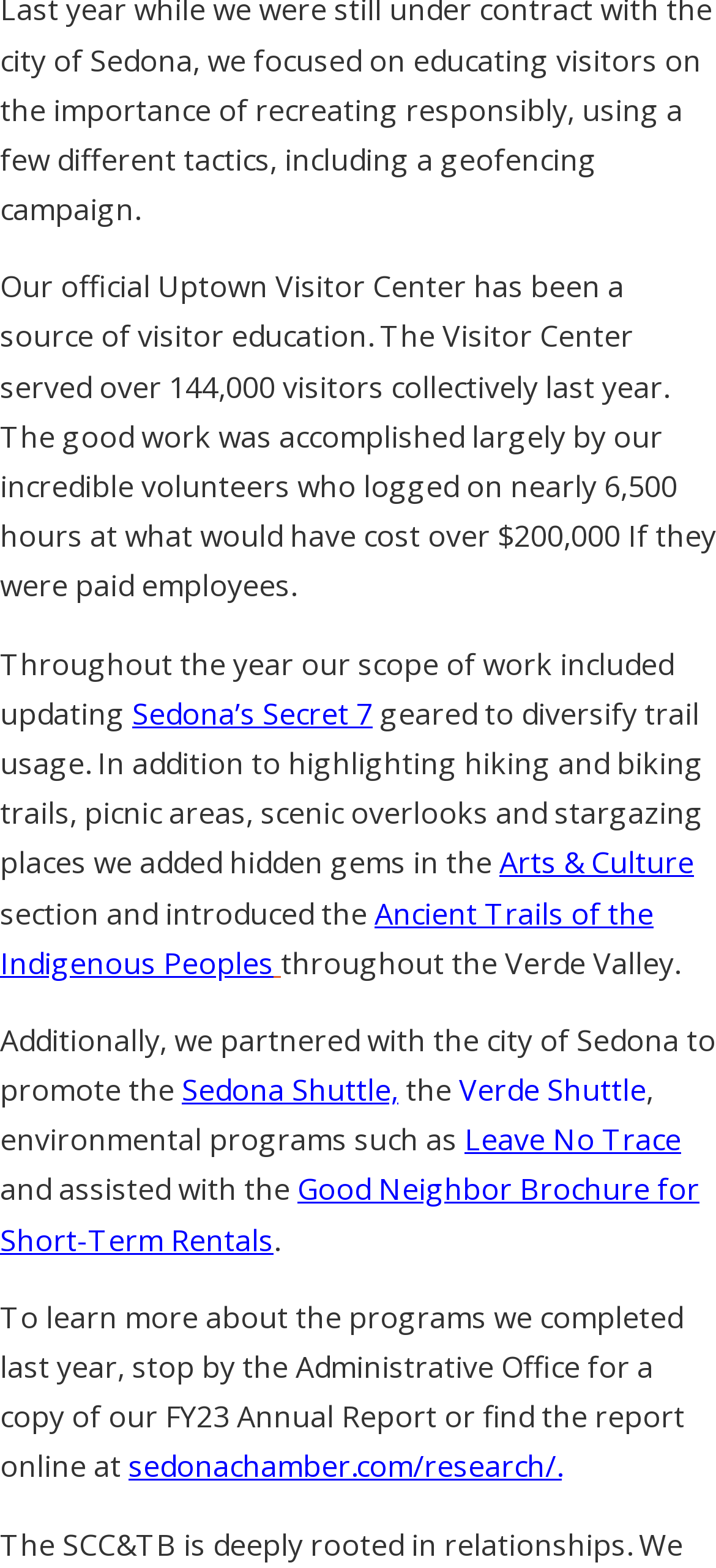Look at the image and give a detailed response to the following question: What is the cost equivalent of the volunteers' work?

As mentioned in the StaticText element with bounding box coordinates [0.0, 0.17, 1.0, 0.387], the volunteers logged on nearly 6,500 hours, which would have cost over $200,000 if they were paid employees.